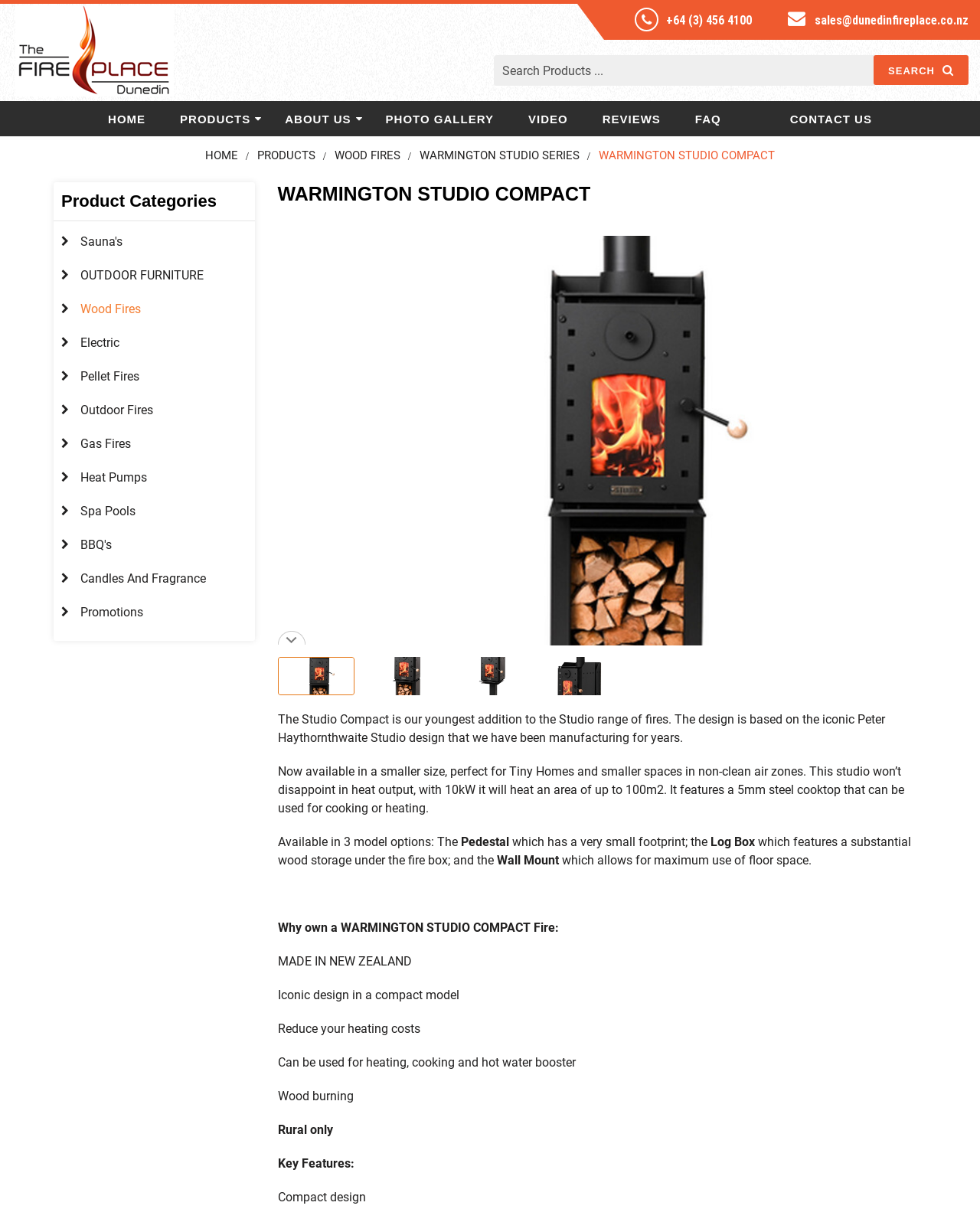Calculate the bounding box coordinates for the UI element based on the following description: "Heat Pumps". Ensure the coordinates are four float numbers between 0 and 1, i.e., [left, top, right, bottom].

[0.082, 0.38, 0.252, 0.402]